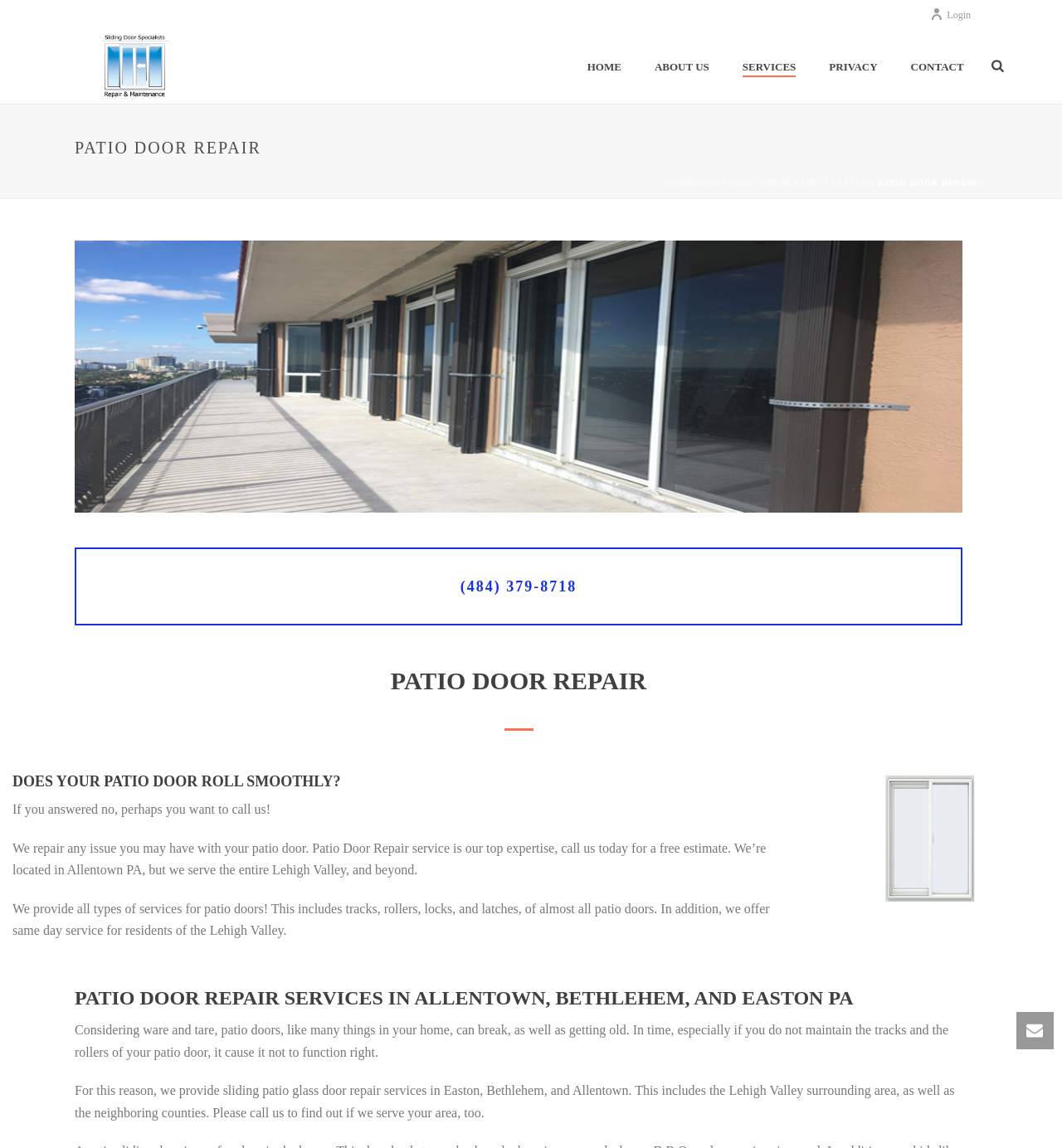Please provide the main heading of the webpage content.

PATIO DOOR REPAIR